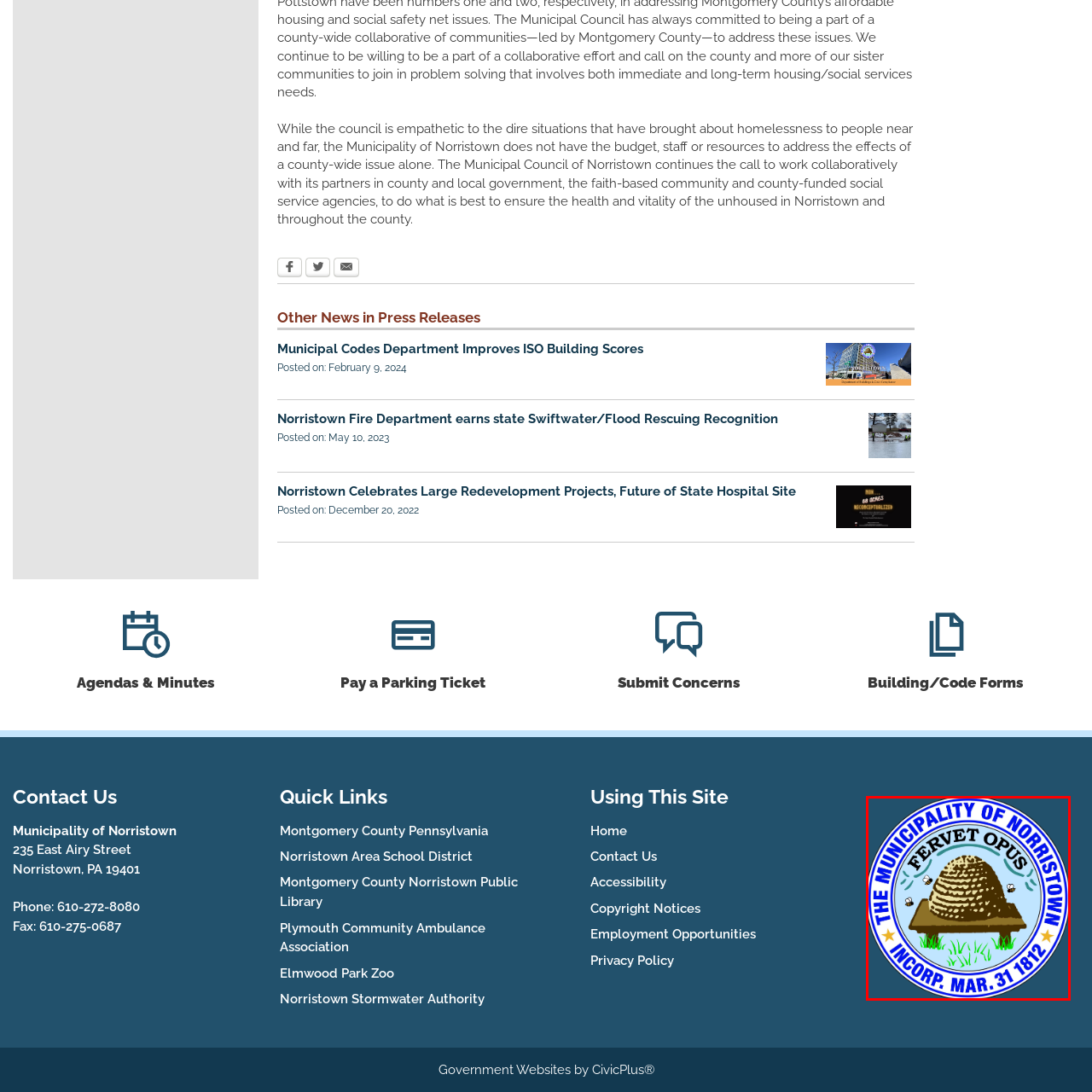Analyze and describe the image content within the red perimeter in detail.

The image showcases the official seal of the Municipality of Norristown, featuring a stylized beehive at its center, symbolizing community and industriousness. Surrounding the beehive are small illustrations of bees, reinforcing the theme of productivity and collaboration. The top of the seal prominently displays the phrase "THE MUNICIPALITY OF NORRISTOWN," while the bottom includes "INCORP. MAR. 31 1812," highlighting the date of incorporation. A blue ring encircles the entire design, accented with yellow stars, creating a vibrant contrast against the light blue background. The Latin phrase "FERVET OPUS," meaning "The work is boiling," suggests a spirit of diligence and community engagement. This seal embodies the identity and heritage of Norristown, reflecting its values and commitment to its residents.